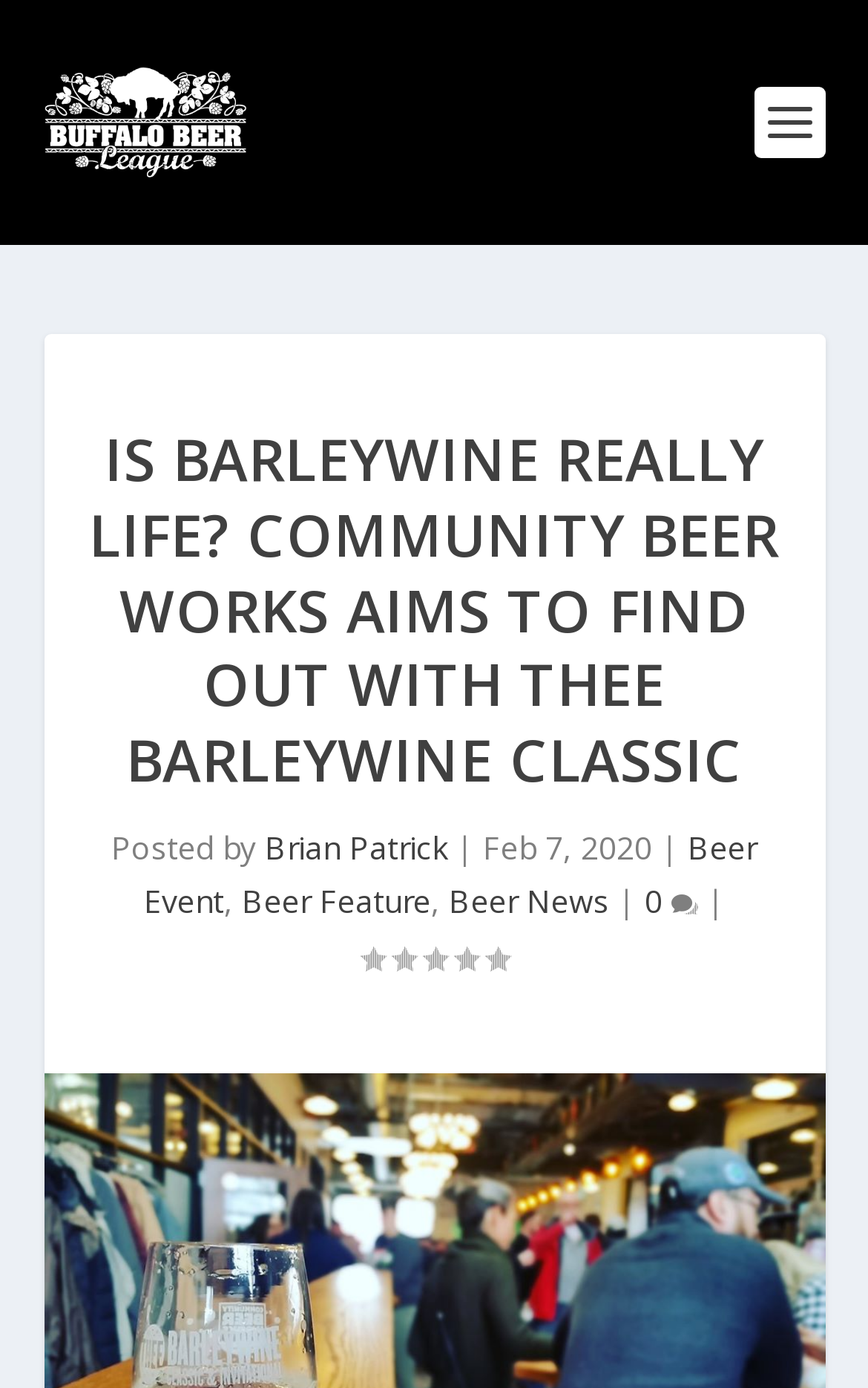Given the description "0", provide the bounding box coordinates of the corresponding UI element.

[0.742, 0.633, 0.804, 0.664]